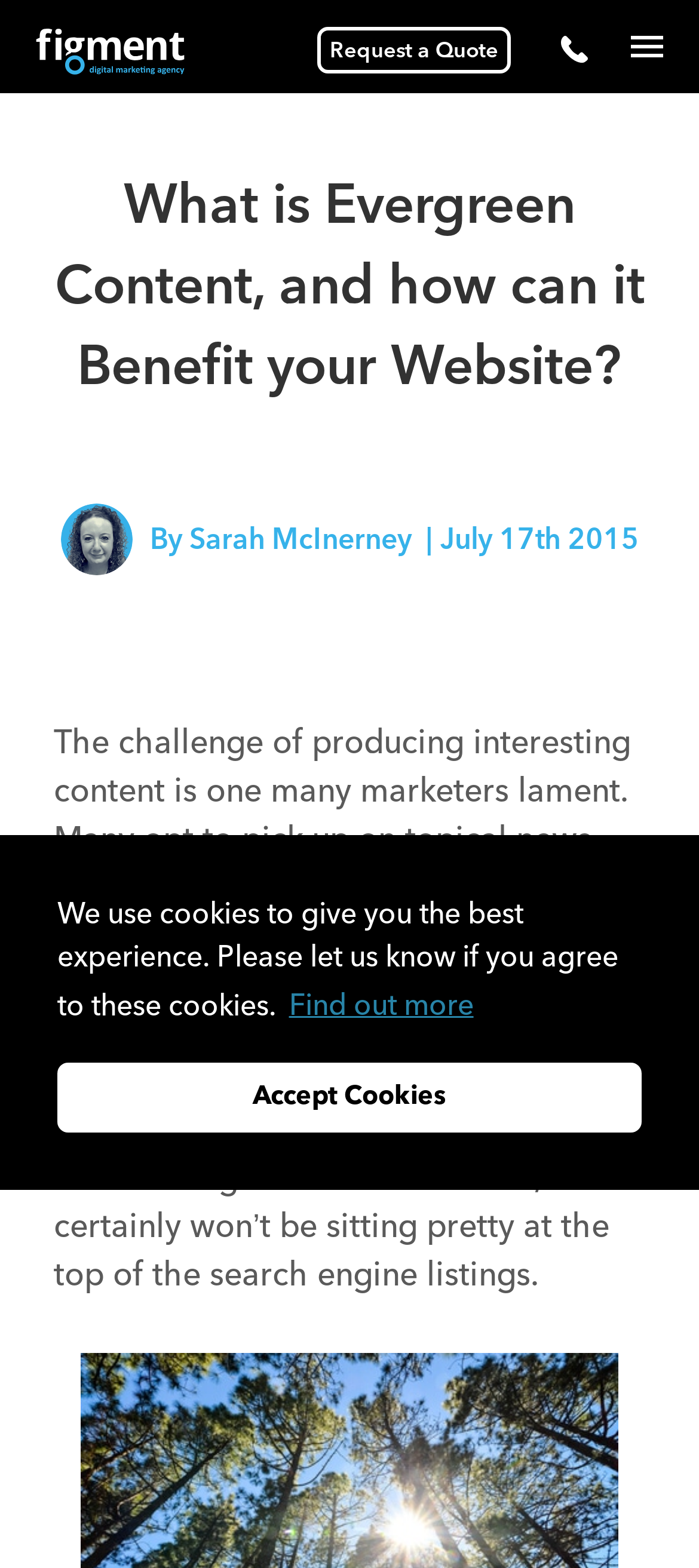What is the topic of the article?
Using the details from the image, give an elaborate explanation to answer the question.

I determined the topic of the article by looking at the main heading element that contains the text 'What is Evergreen Content, and how can it Benefit your Website?'. This heading element is a child of the root element and is located near the top of the webpage.